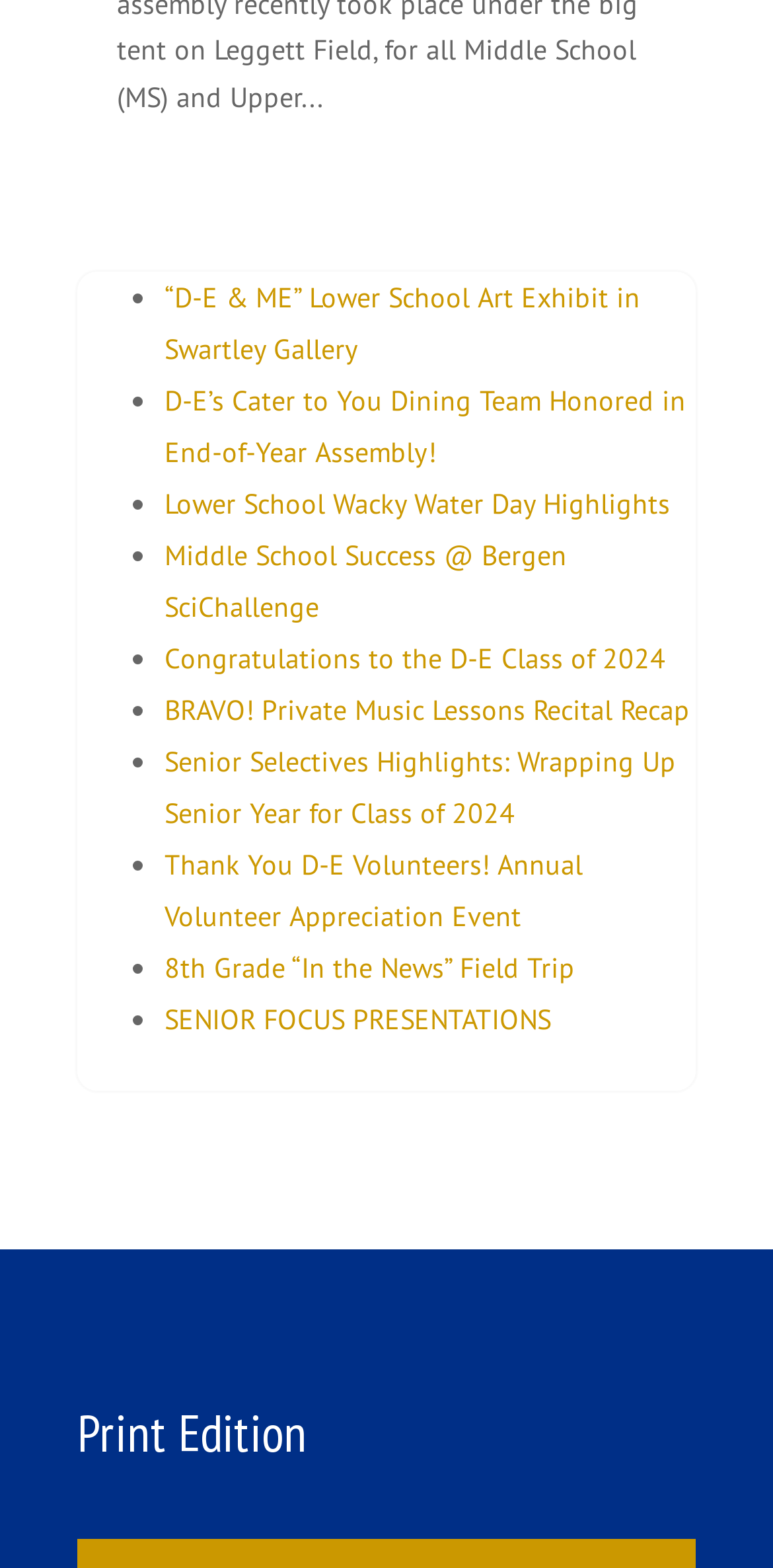How many news articles are listed on this webpage?
Refer to the screenshot and respond with a concise word or phrase.

10